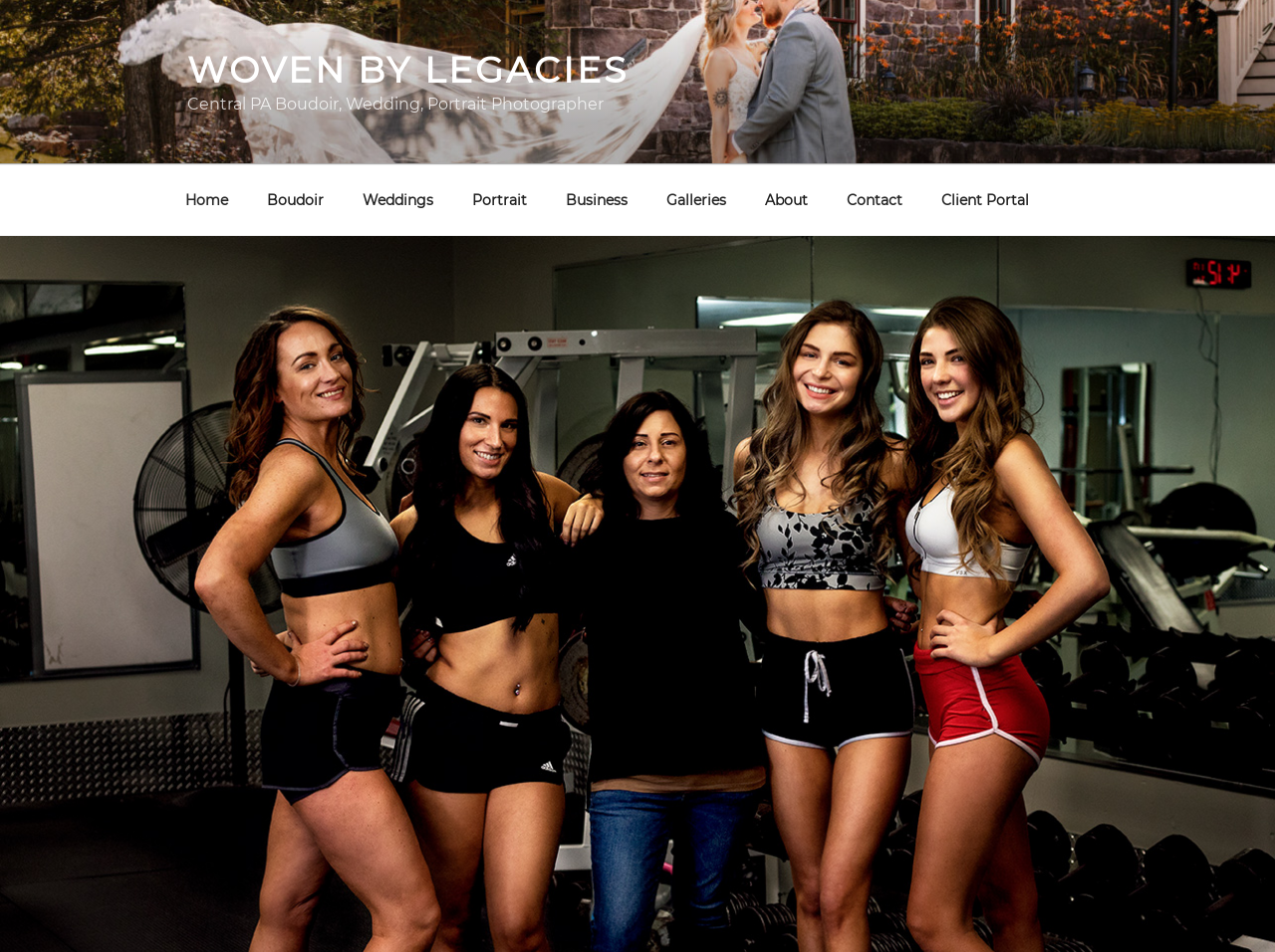Is the website about a single photographer or a studio?
Using the visual information, answer the question in a single word or phrase.

Studio